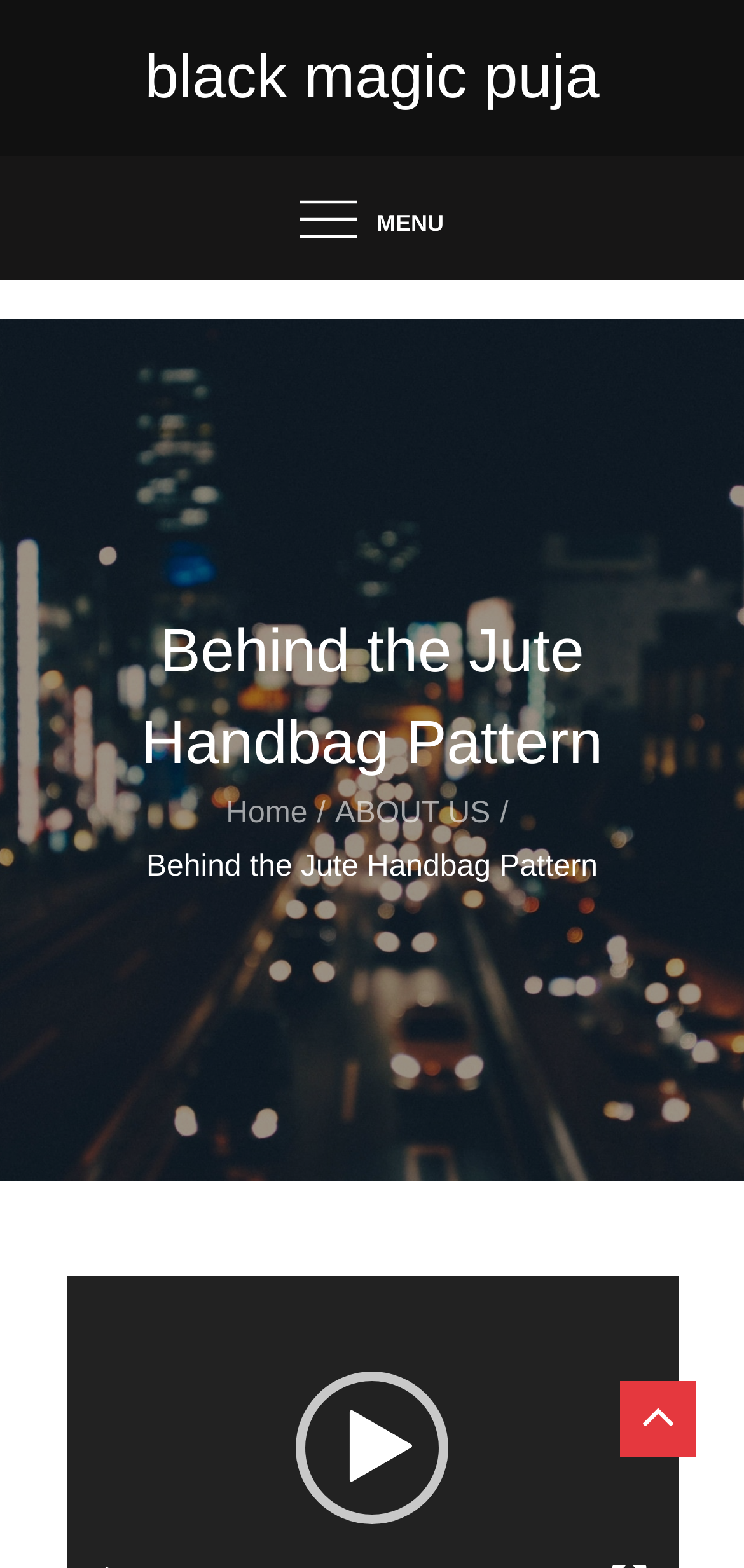What is the text above the breadcrumbs navigation?
Please look at the screenshot and answer in one word or a short phrase.

Behind the Jute Handbag Pattern